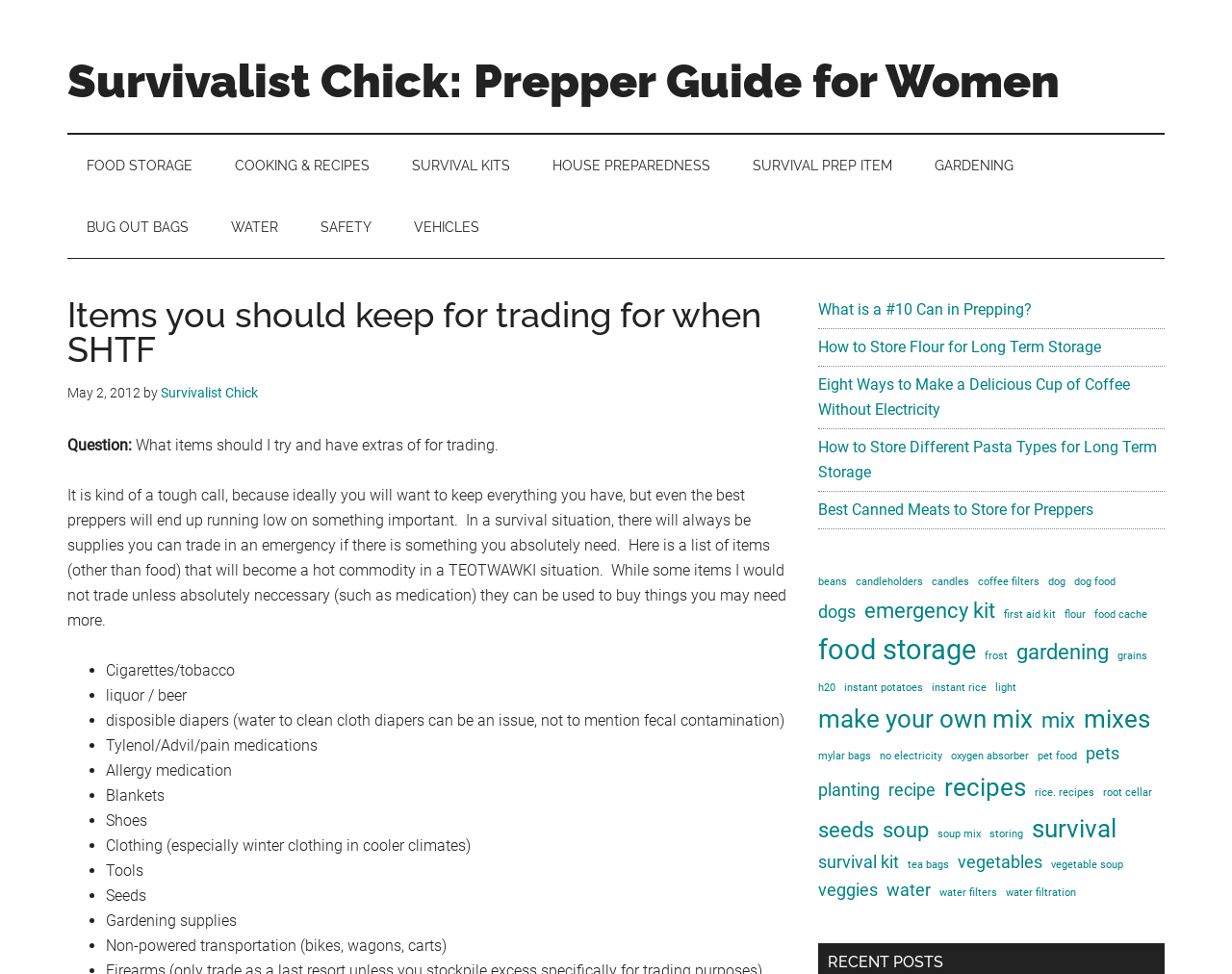What is the context of the phrase 'TEOTWAWKI' on the webpage?
Can you give a detailed and elaborate answer to the question?

The phrase 'TEOTWAWKI' is used on the webpage to refer to a hypothetical emergency situation in which individuals may need to trade items for survival, and is an acronym for 'The End Of The World As We Know It'.